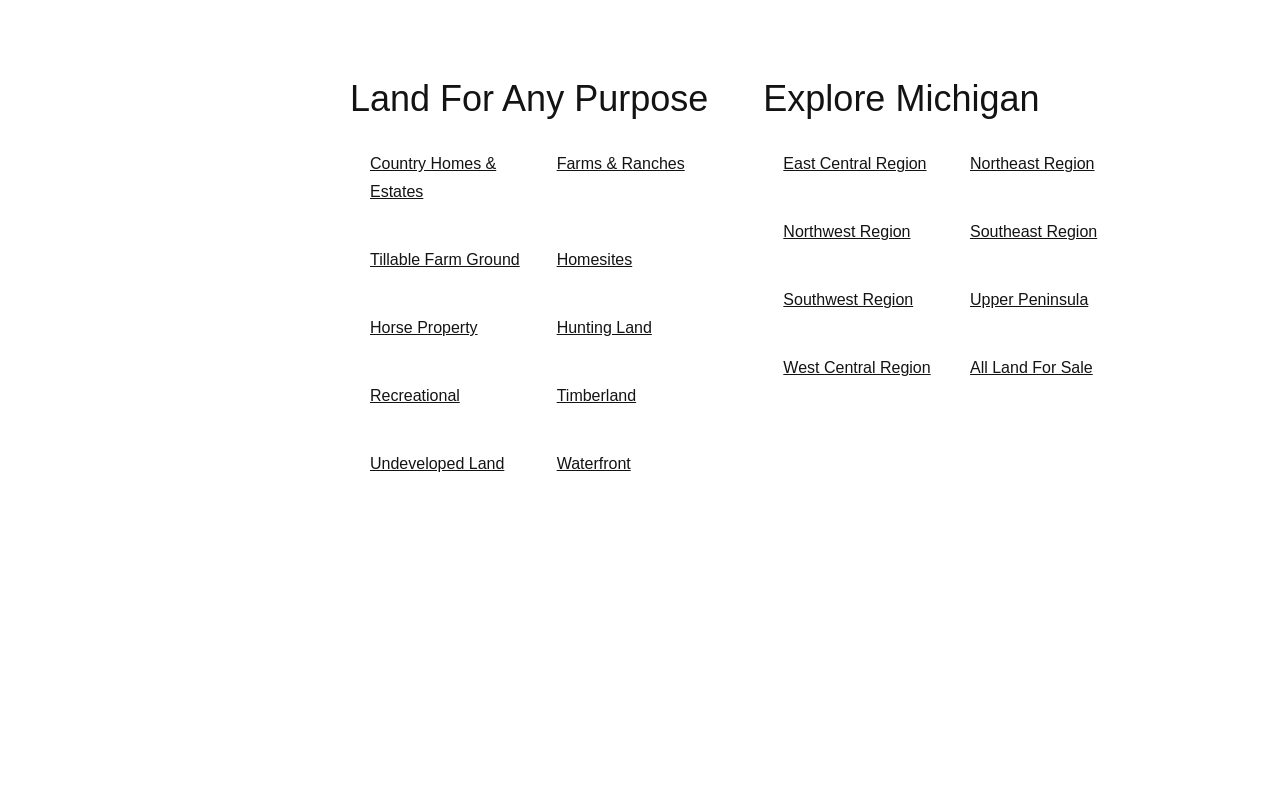Answer the question in one word or a short phrase:
What type of properties does MWP specialize in?

Hunting Land, Farm Land, etc.